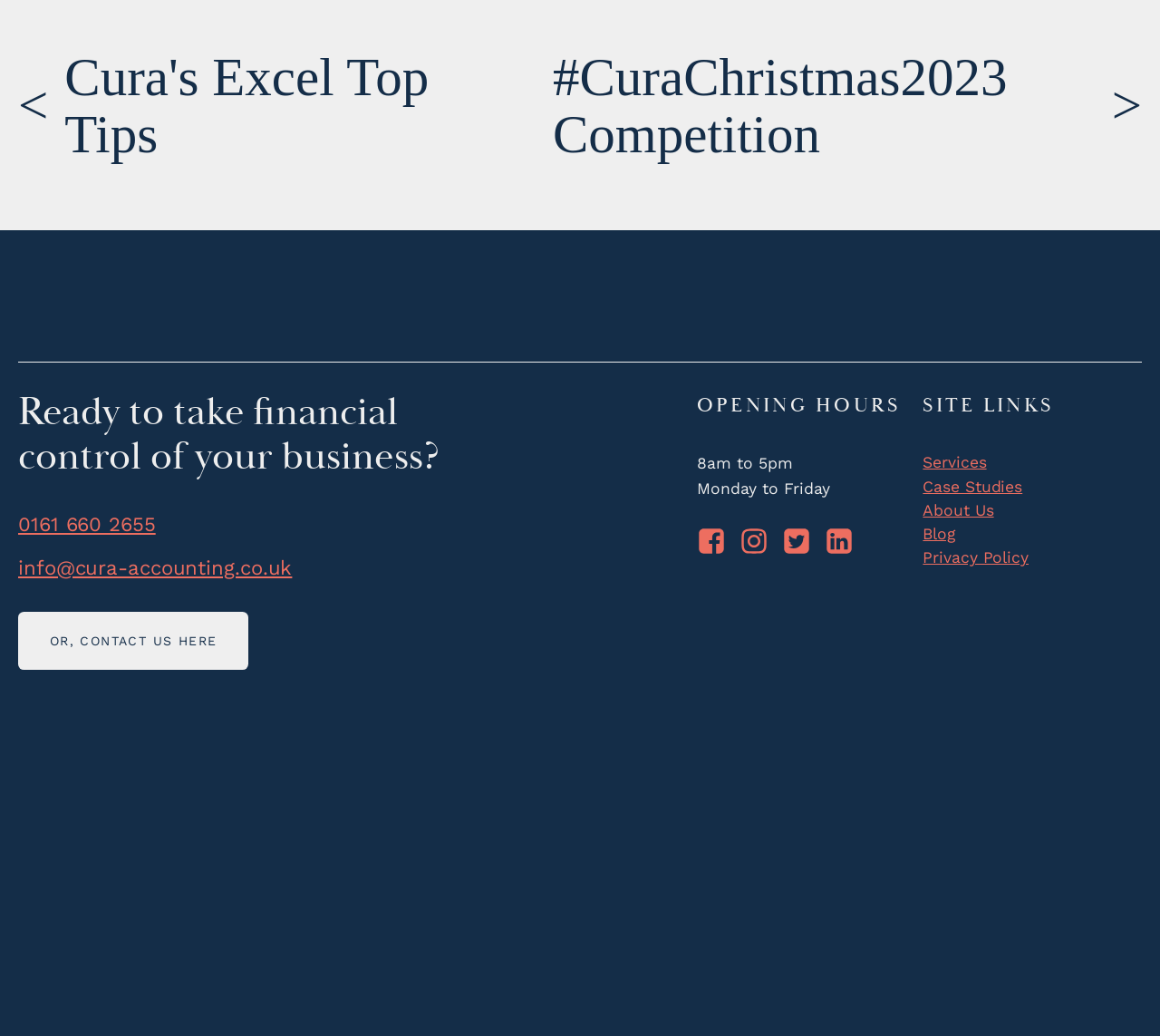Please answer the following question as detailed as possible based on the image: 
What are the opening hours of Cura?

I found the opening hours by looking at the StaticText elements below the 'OPENING HOURS' heading. The text '8am to 5pm' and 'Monday to Friday' indicate the opening hours.